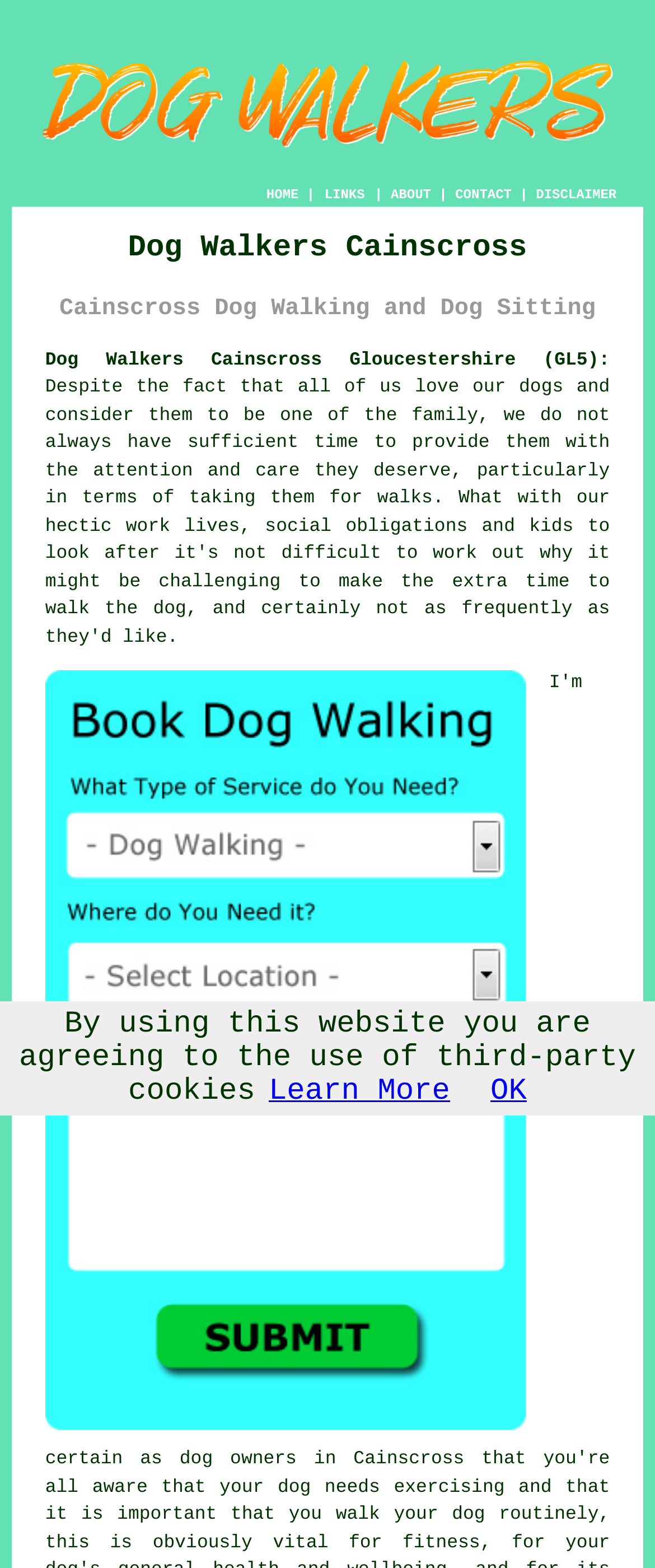Please find the bounding box coordinates of the element that needs to be clicked to perform the following instruction: "Get a Free Cainscross Dog Walker Quote". The bounding box coordinates should be four float numbers between 0 and 1, represented as [left, top, right, bottom].

[0.069, 0.897, 0.802, 0.918]